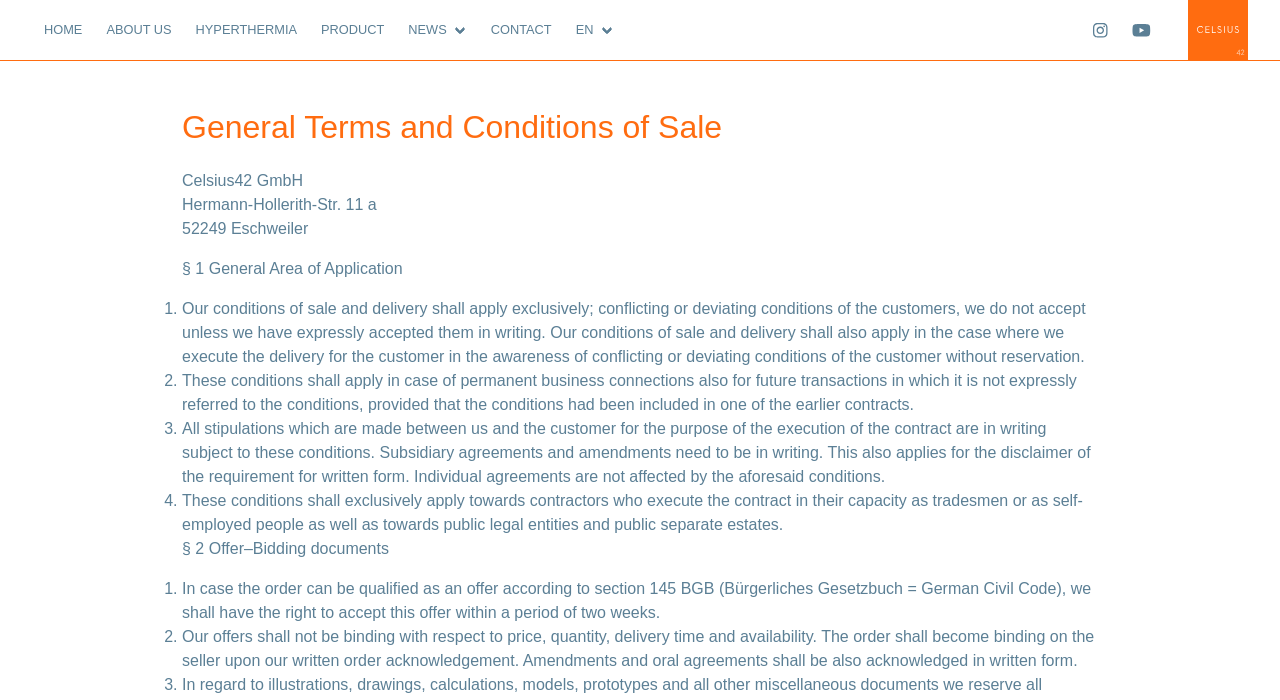What is the navigation menu item after 'ABOUT US'?
Based on the visual, give a brief answer using one word or a short phrase.

HYPERTHERMIA